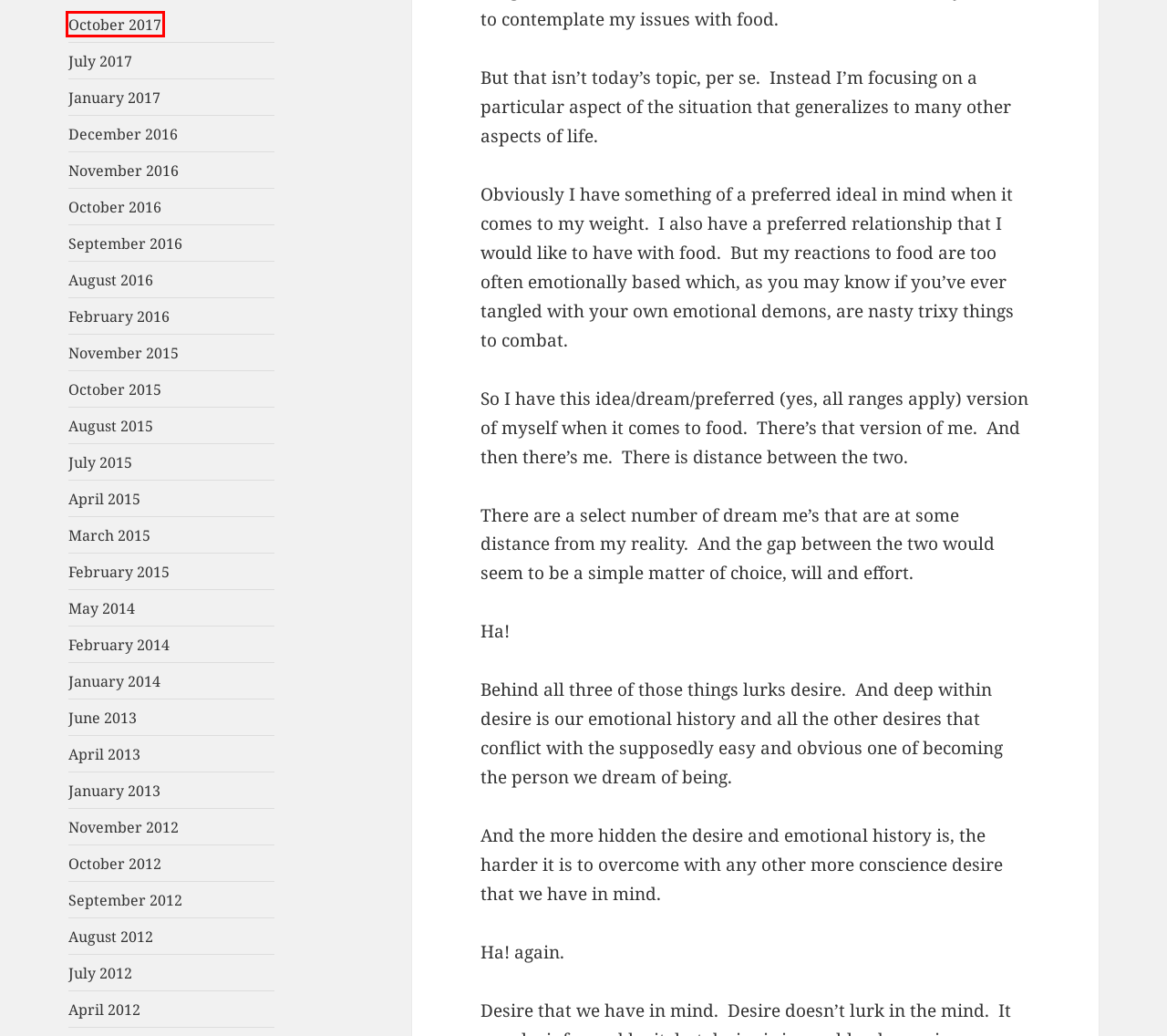You have a screenshot of a webpage with a red rectangle bounding box around a UI element. Choose the best description that matches the new page after clicking the element within the bounding box. The candidate descriptions are:
A. August 2016 – The Abysmal Witch
B. December 2016 – The Abysmal Witch
C. January 2014 – The Abysmal Witch
D. July 2017 – The Abysmal Witch
E. October 2017 – The Abysmal Witch
F. February 2016 – The Abysmal Witch
G. April 2012 – The Abysmal Witch
H. October 2016 – The Abysmal Witch

E